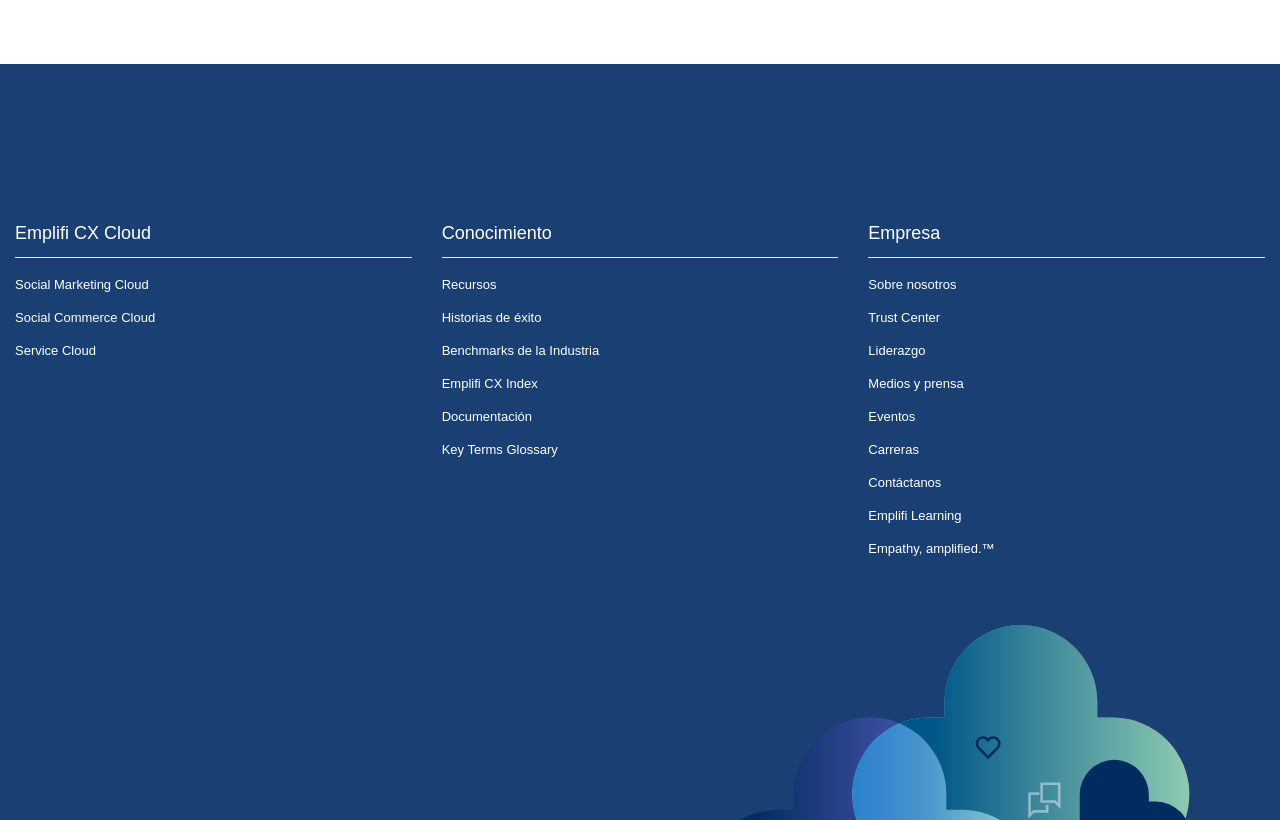Locate the bounding box coordinates of the area that needs to be clicked to fulfill the following instruction: "Read about Benchmarks de la Industria". The coordinates should be in the format of four float numbers between 0 and 1, namely [left, top, right, bottom].

[0.345, 0.42, 0.468, 0.436]